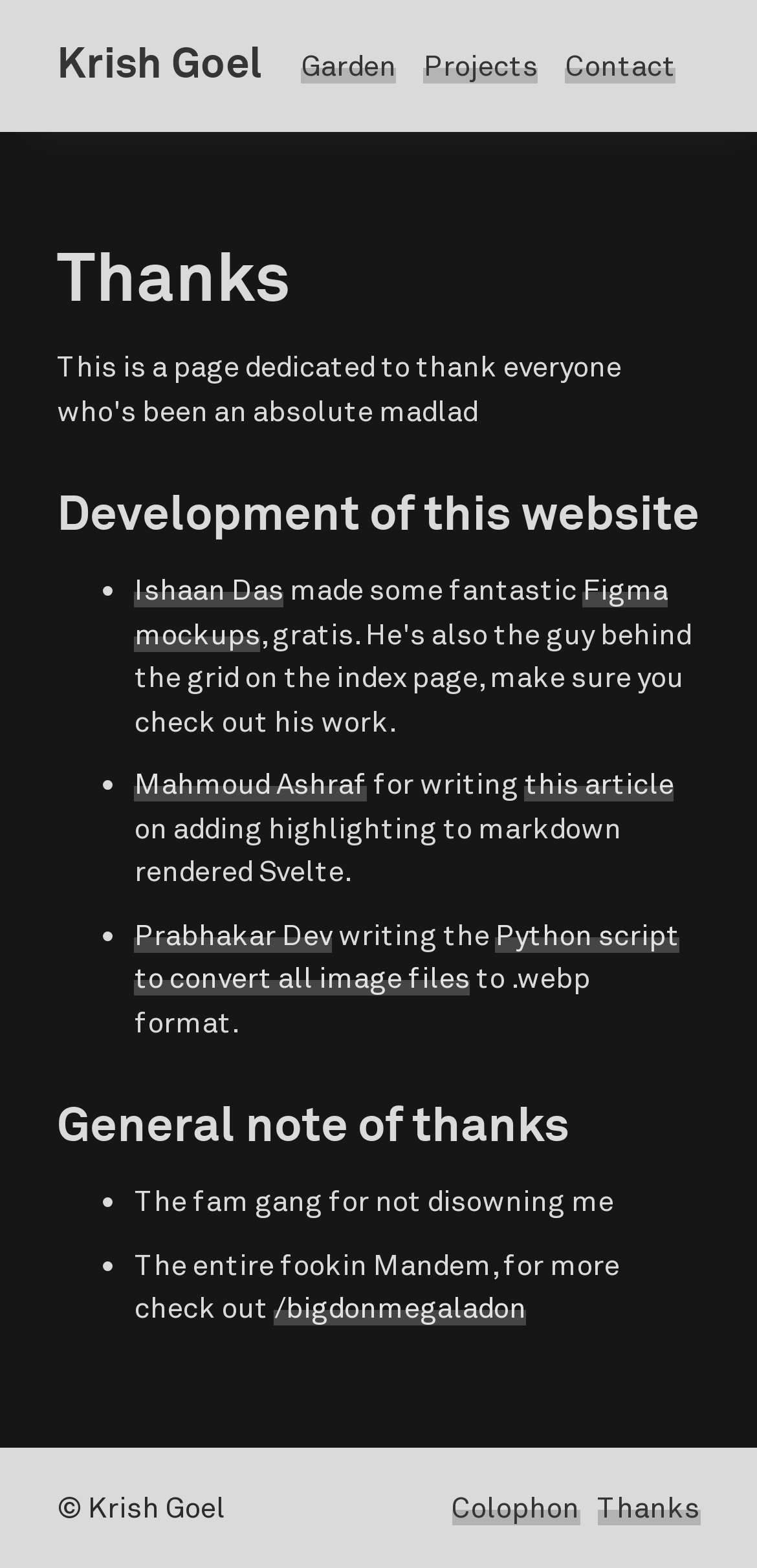Mark the bounding box of the element that matches the following description: "Garden".

[0.398, 0.031, 0.524, 0.053]